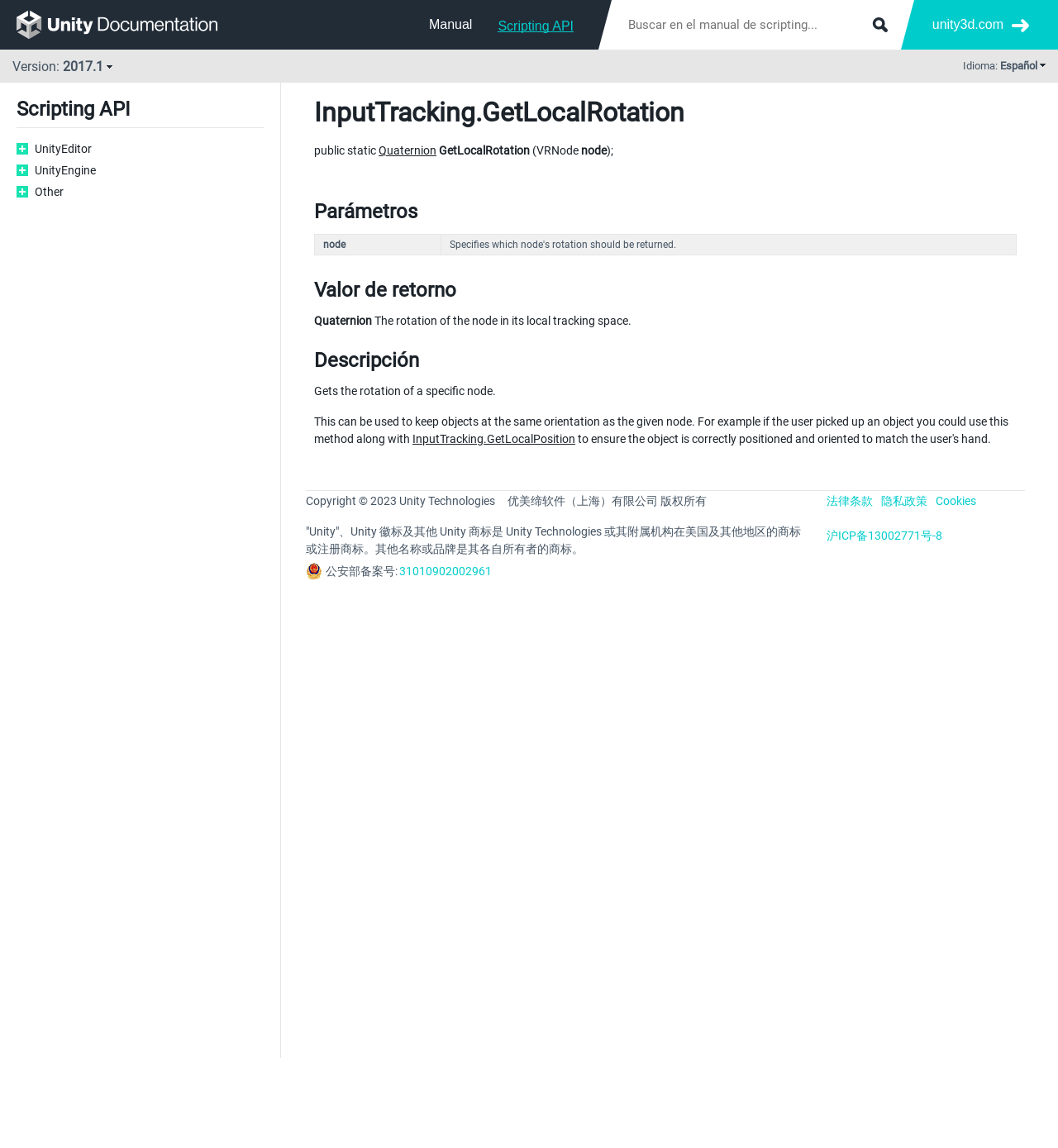From the details in the image, provide a thorough response to the question: What is the namespace of GetLocalRotation?

The namespace of GetLocalRotation is UnityEngine, which is specified in the top-left section of the webpage, where it says 'UnityEngine'.